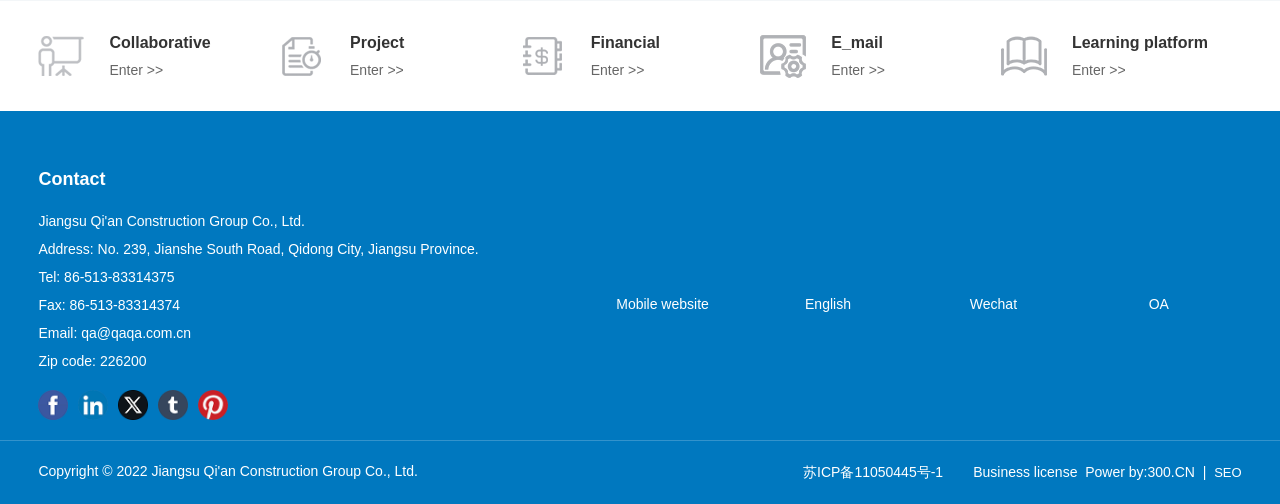Give a concise answer of one word or phrase to the question: 
What is the phone number of the company?

86-513-83314375